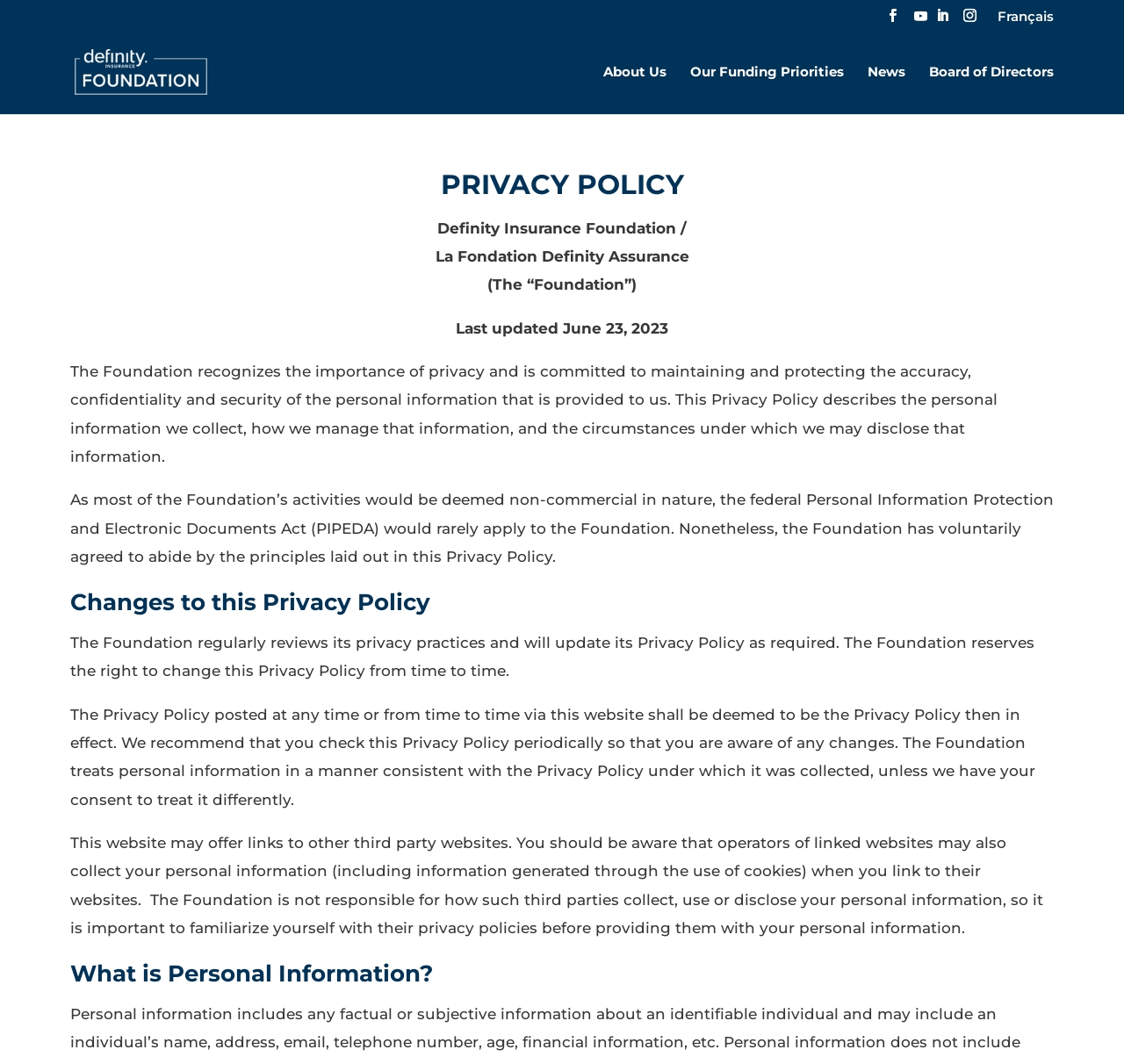Determine the bounding box coordinates (top-left x, top-left y, bottom-right x, bottom-right y) of the UI element described in the following text: About Us

[0.537, 0.062, 0.593, 0.107]